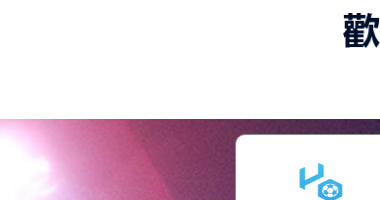Present a detailed portrayal of the image.

The image presents a vibrant and dynamic visual that encapsulates the spirited atmosphere of Castilleja School, particularly highlighting the energy of community events and student engagement. The backdrop is illuminated with bright colors, suggesting an enthusiastic environment, possibly during a school celebration or athletic event. The image is positioned within a broader context of themes related to leadership, partnership, and the emphasis on creating a connected and inclusive community. It reflects the school's commitment to empowering its students through experiences that foster initiative, agility, and purposeful reflection, aimed at addressing both local and global challenges.